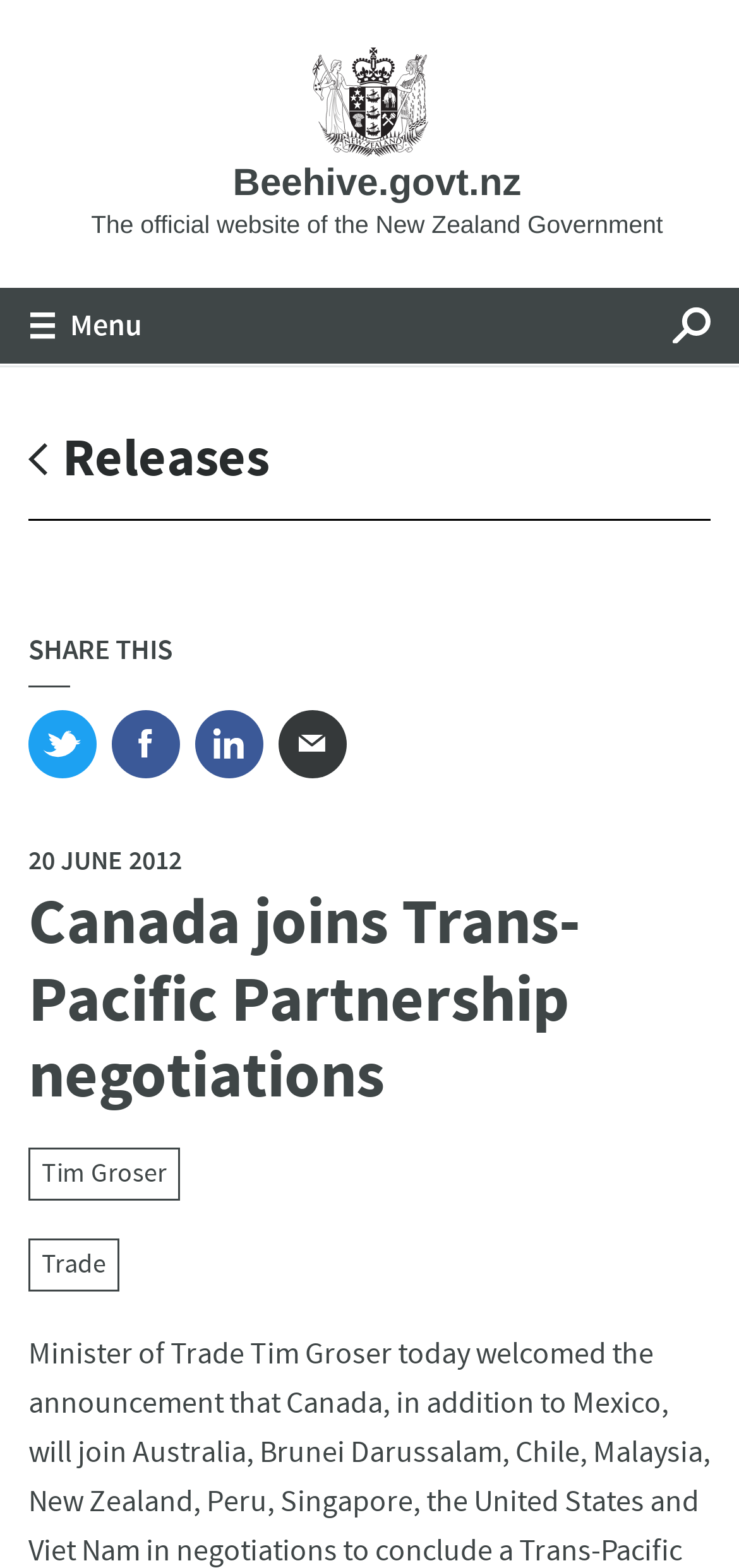Identify the bounding box coordinates of the clickable section necessary to follow the following instruction: "Share on Twitter". The coordinates should be presented as four float numbers from 0 to 1, i.e., [left, top, right, bottom].

[0.038, 0.453, 0.131, 0.496]